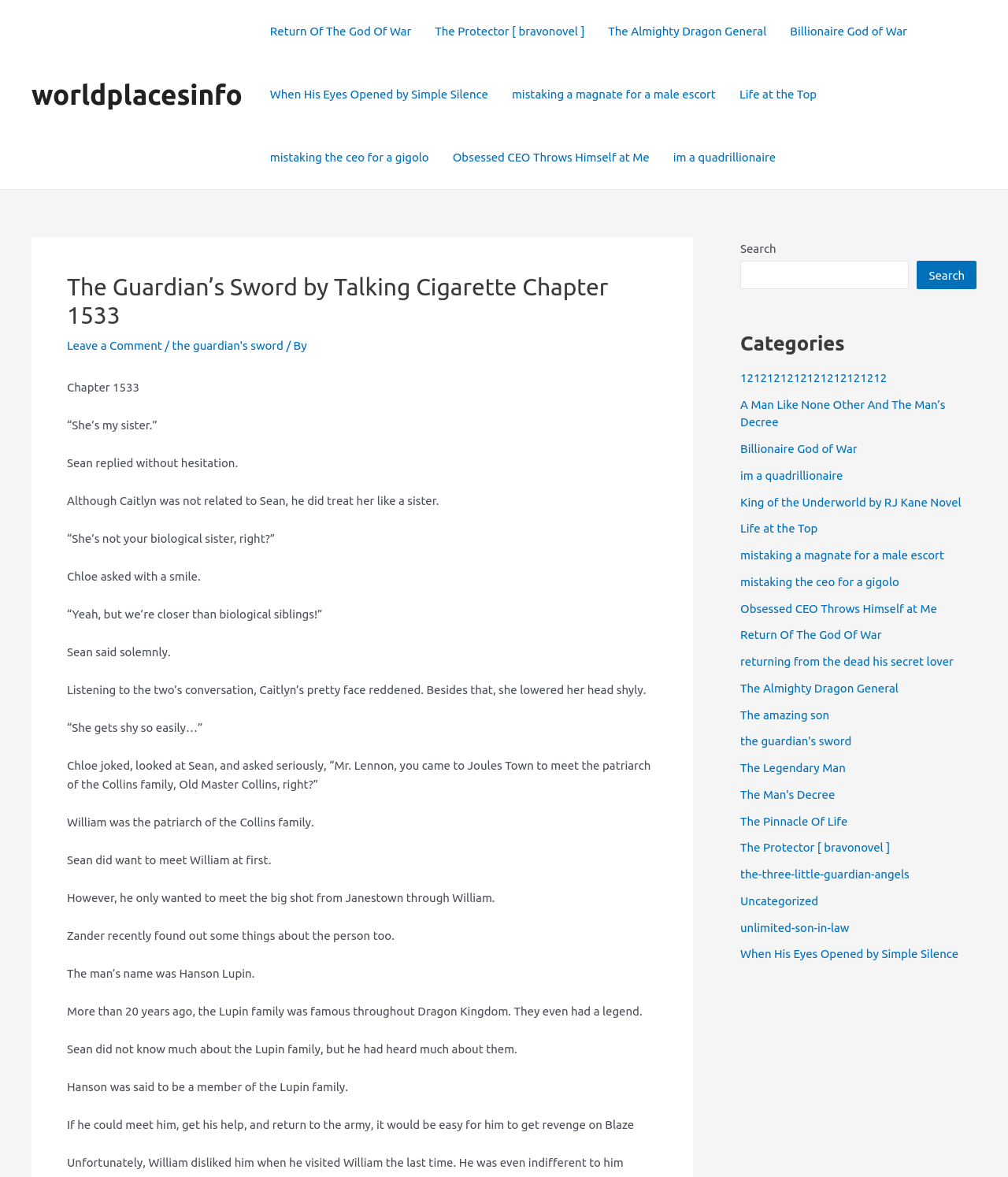Please determine the bounding box of the UI element that matches this description: The Protector [ bravonovel ]. The coordinates should be given as (top-left x, top-left y, bottom-right x, bottom-right y), with all values between 0 and 1.

[0.42, 0.0, 0.592, 0.054]